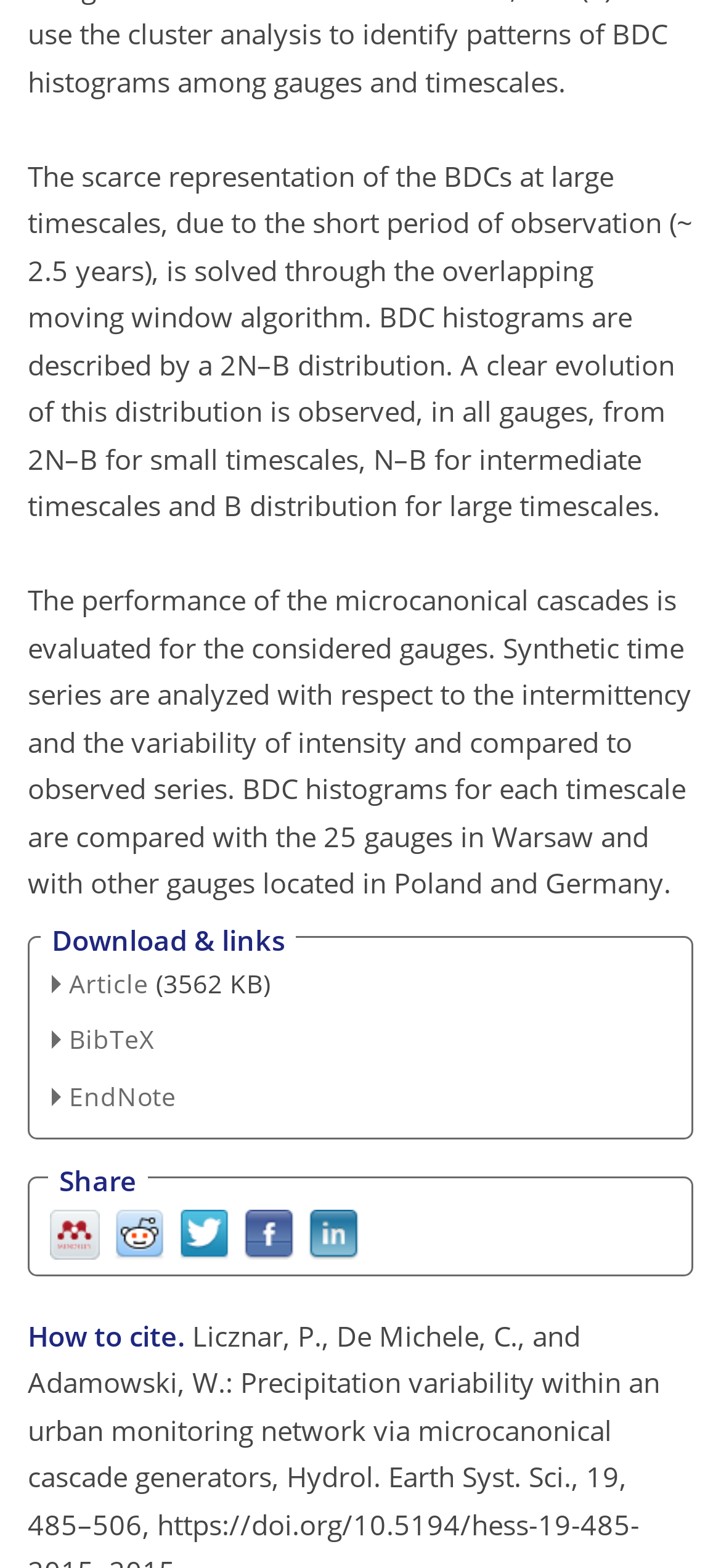Could you determine the bounding box coordinates of the clickable element to complete the instruction: "Share on Twitter"? Provide the coordinates as four float numbers between 0 and 1, i.e., [left, top, right, bottom].

[0.247, 0.774, 0.317, 0.797]